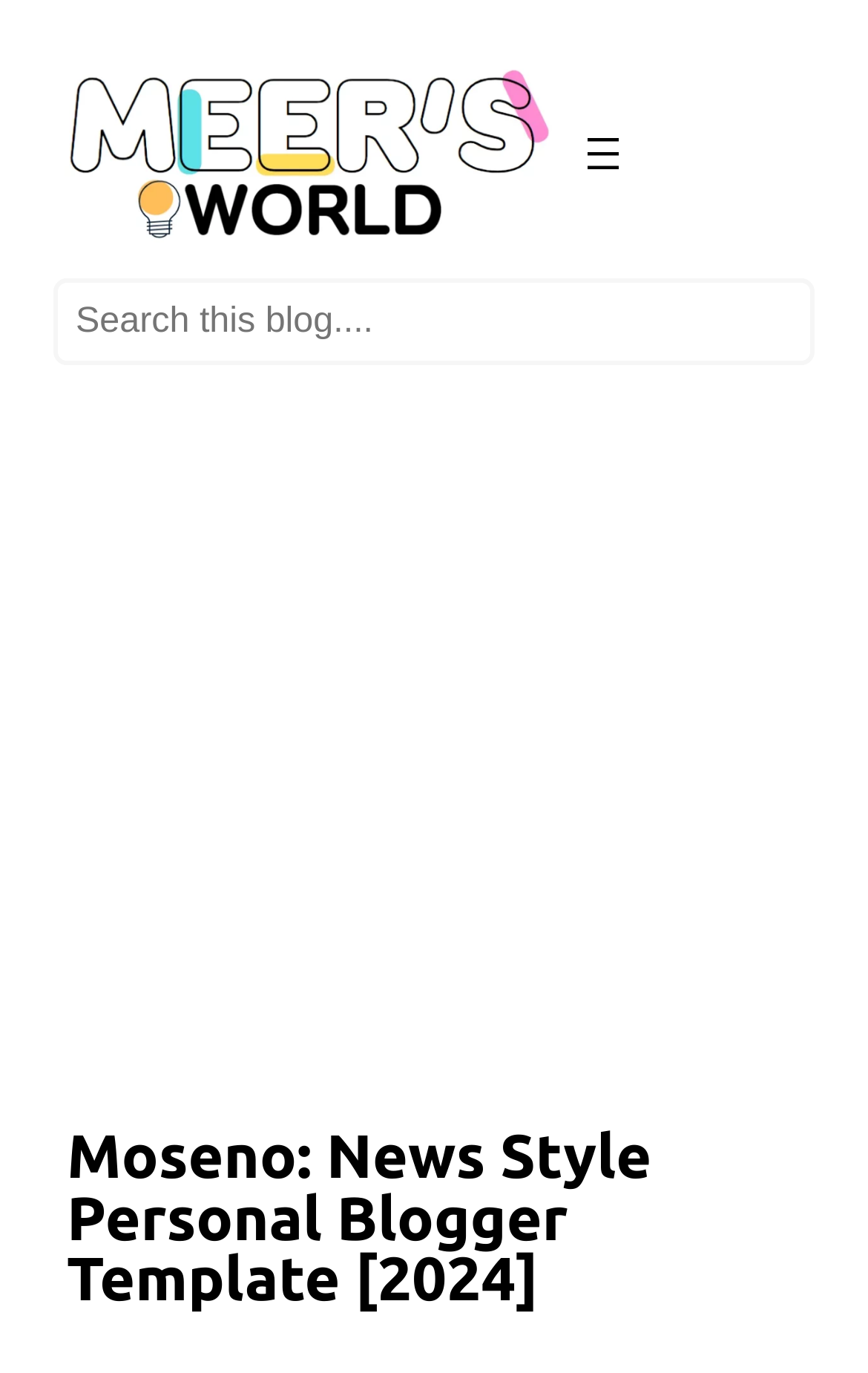Use the information in the screenshot to answer the question comprehensively: What type of content is the website focused on?

The meta description of the webpage mentions that it is a 'news style personal Blogger template', indicating that the website is focused on news-related content.